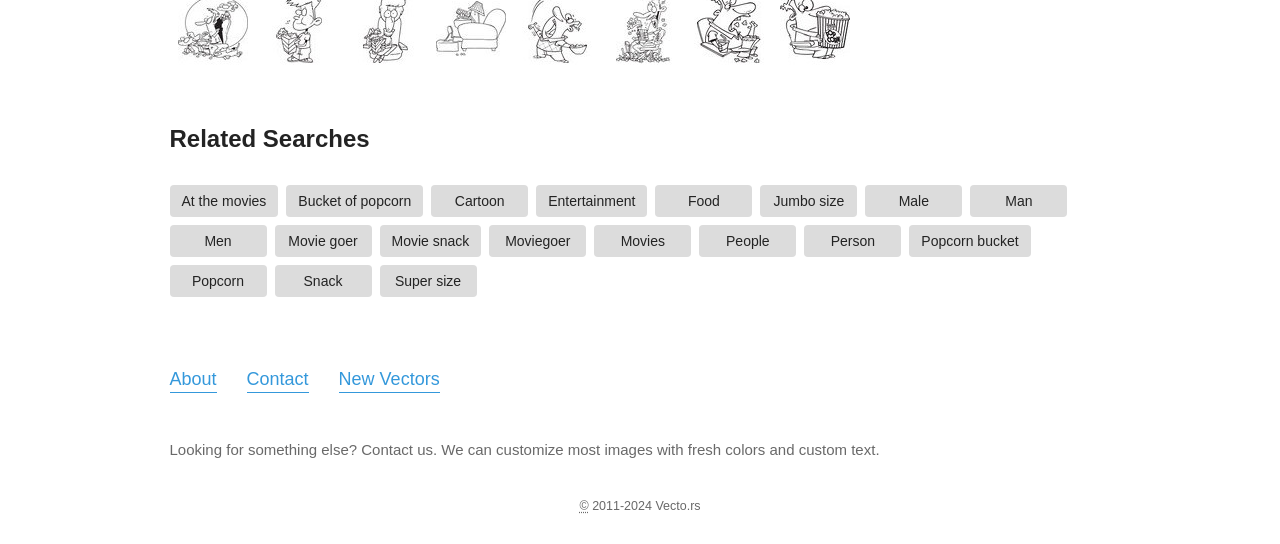Answer the question below using just one word or a short phrase: 
What is the theme of the coloring pages?

Movies and Popcorn